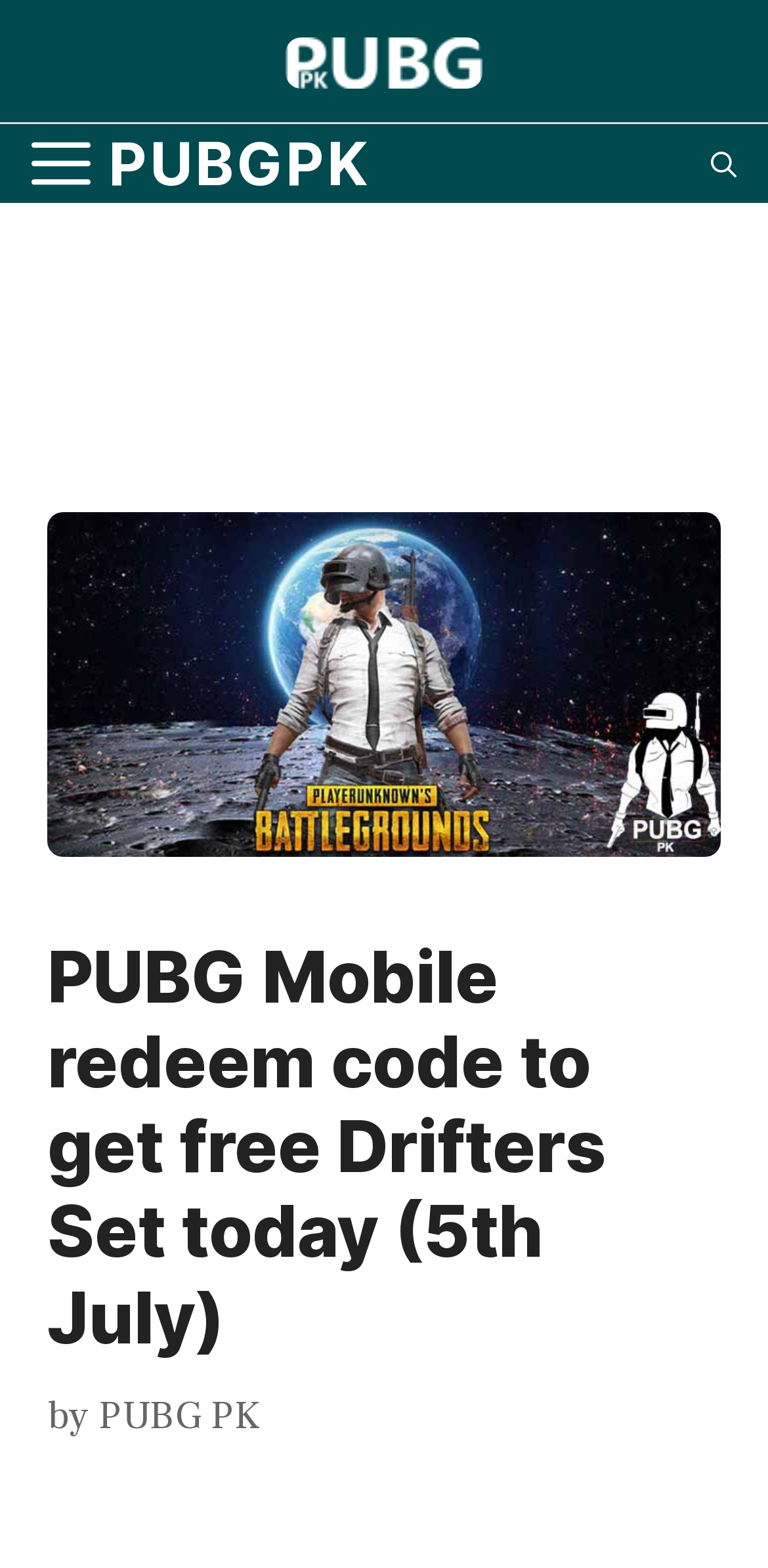Provide the bounding box coordinates of the UI element this sentence describes: "PUBGPK".

[0.041, 0.079, 0.482, 0.129]